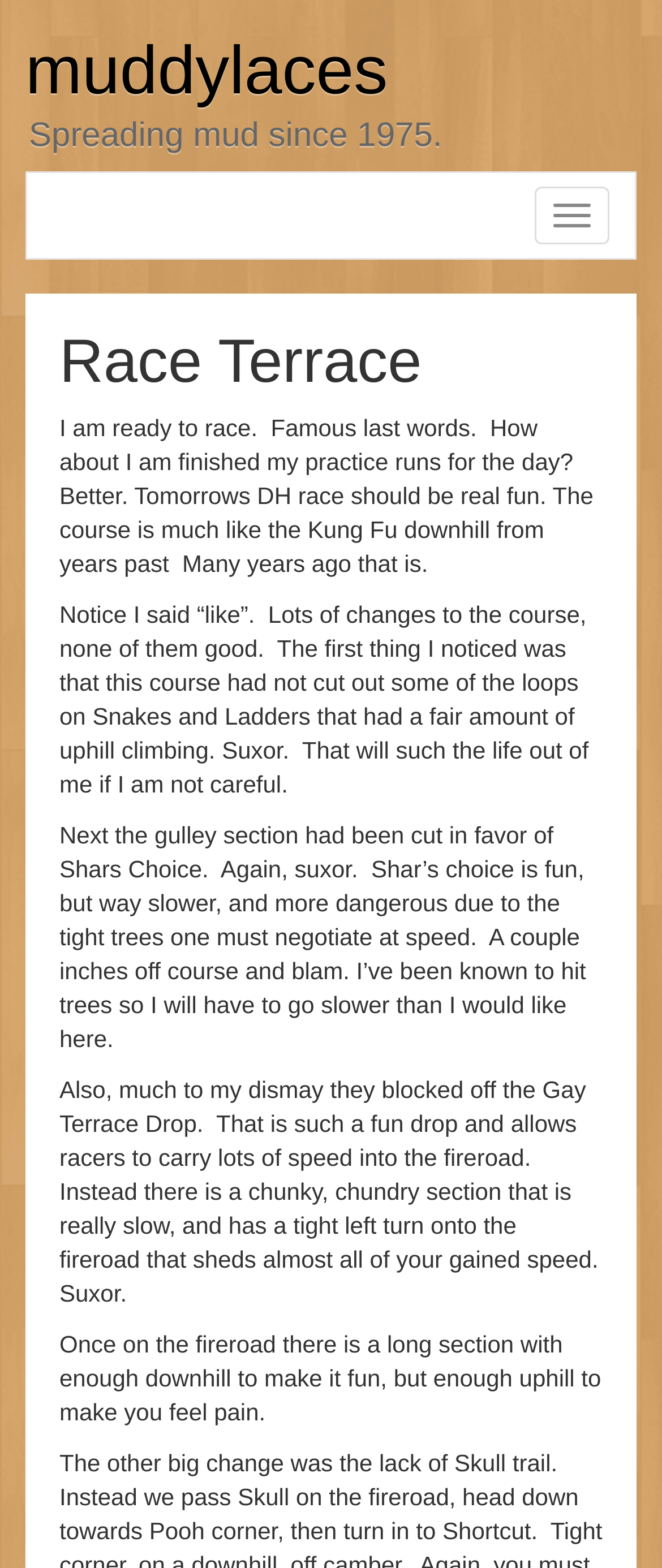Given the element description Toggle navigation, specify the bounding box coordinates of the corresponding UI element in the format (top-left x, top-left y, bottom-right x, bottom-right y). All values must be between 0 and 1.

[0.808, 0.119, 0.921, 0.156]